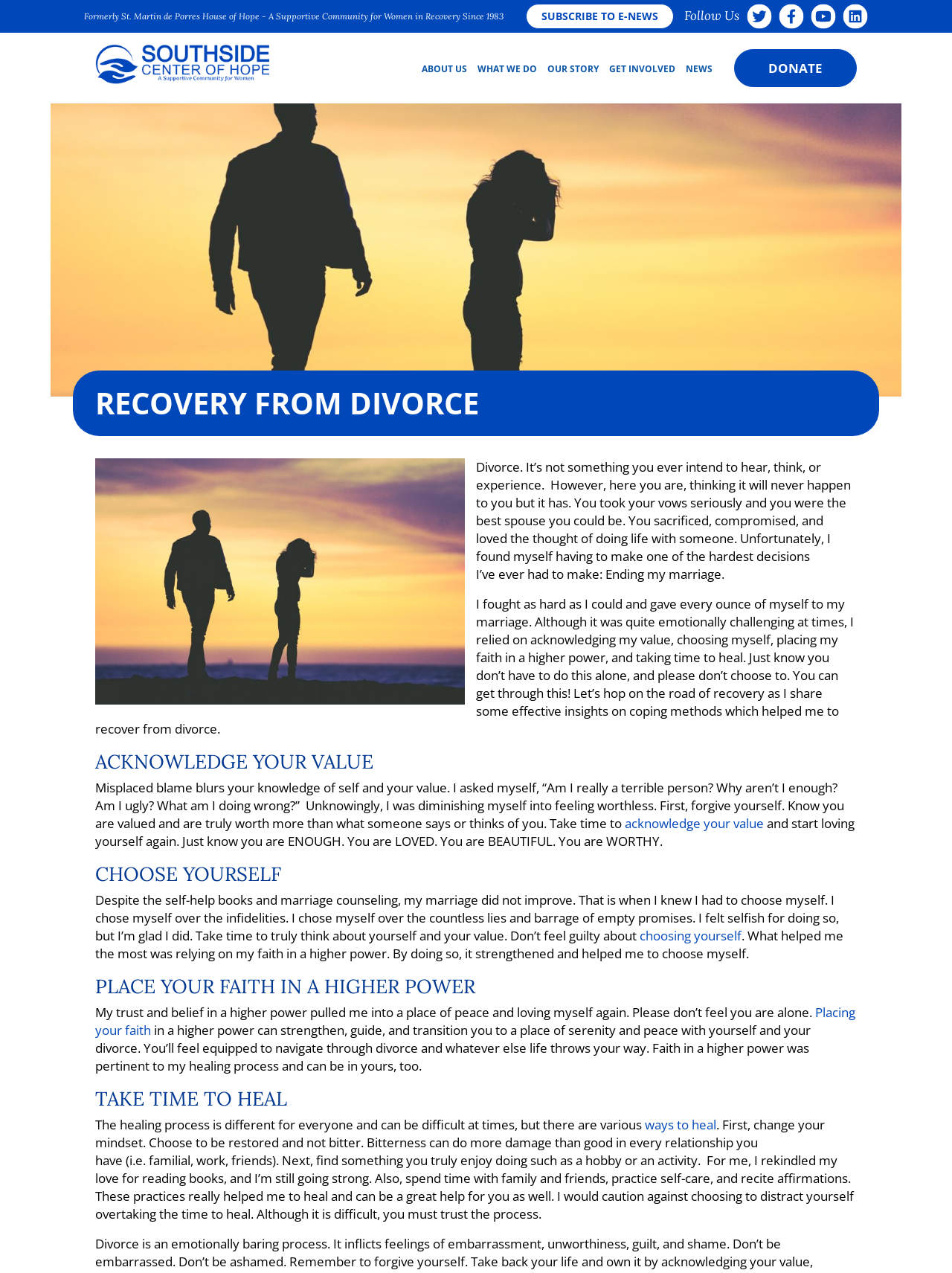Give the bounding box coordinates for the element described by: "Placing your faith".

[0.1, 0.788, 0.898, 0.816]